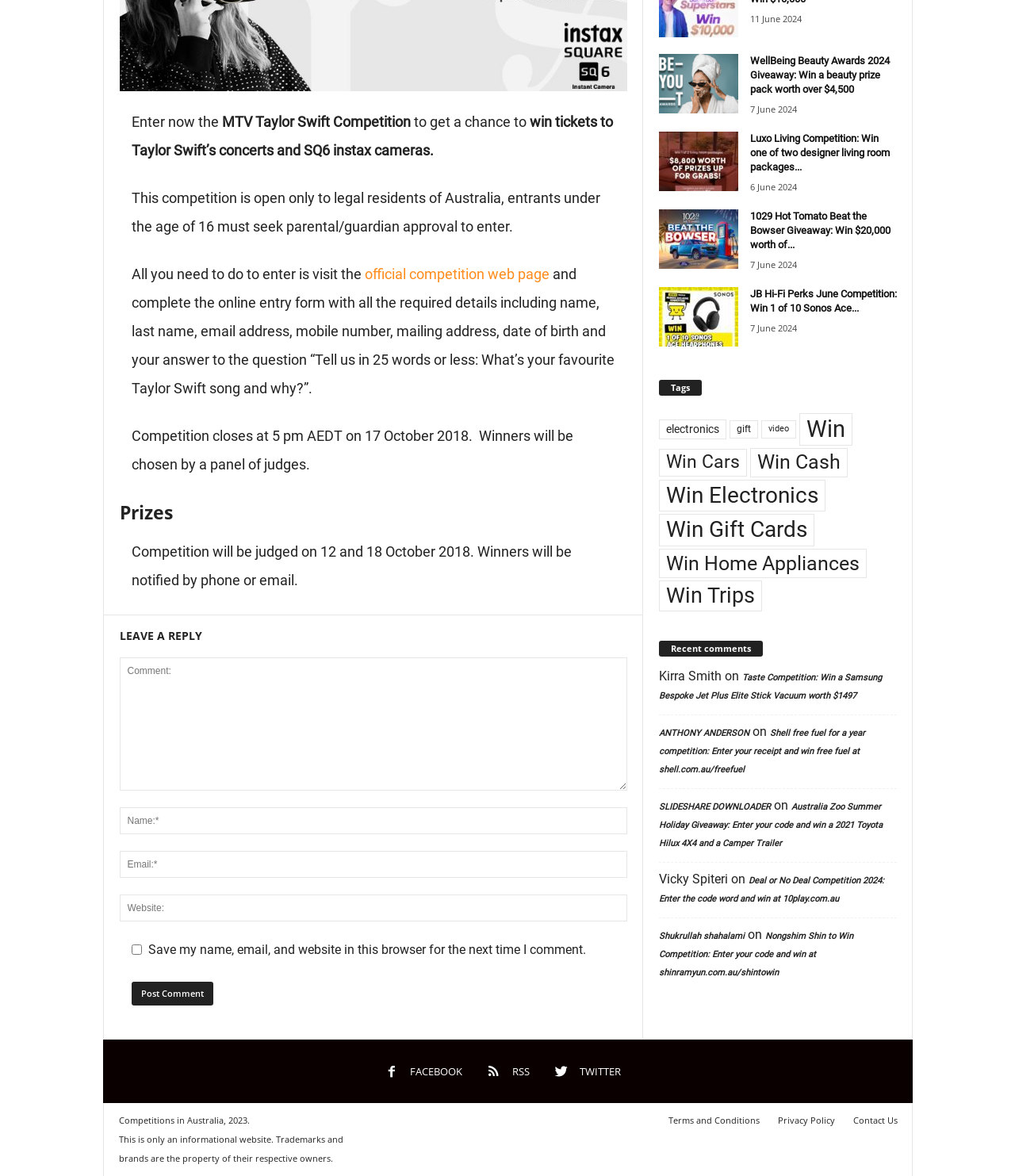Identify the bounding box of the UI component described as: "RSS".

[0.474, 0.904, 0.537, 0.919]